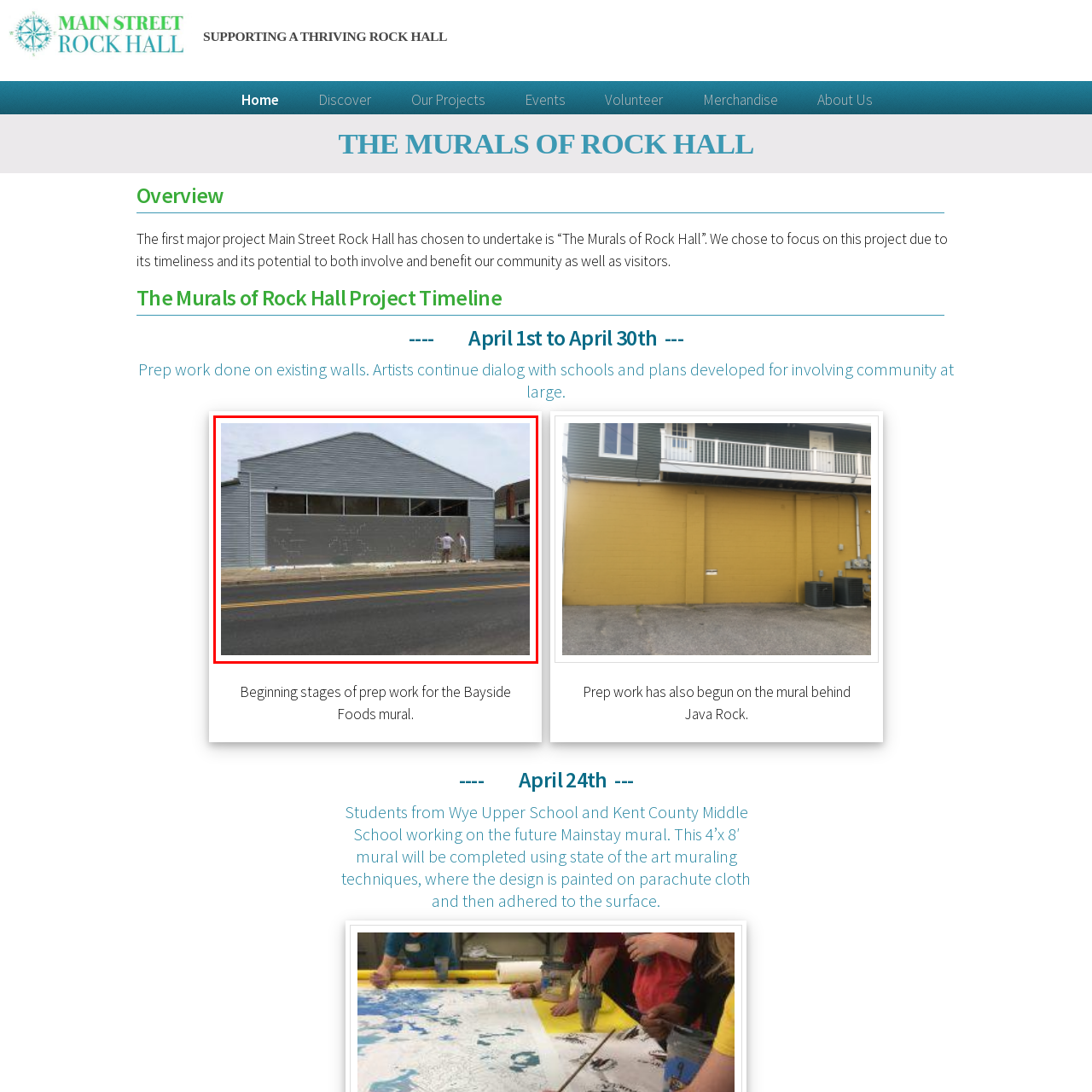Pay attention to the image highlighted by the red border, How many individuals are seen in the image? Please give a one-word or short phrase answer.

Two